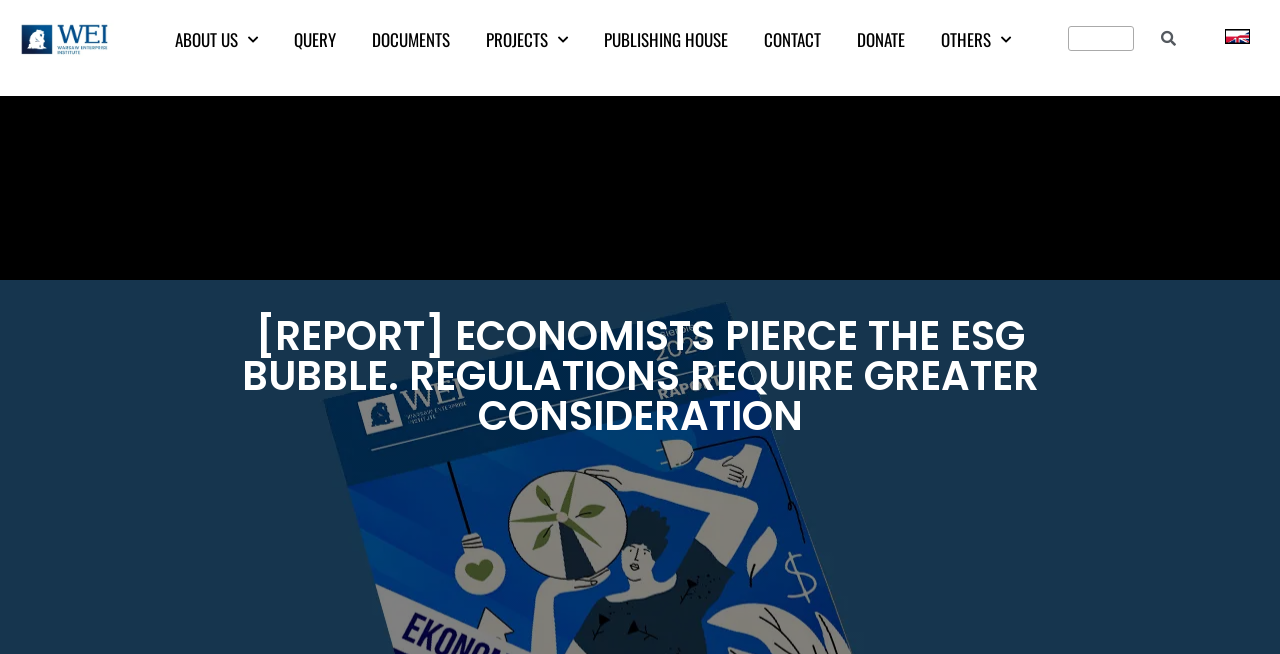Specify the bounding box coordinates of the area that needs to be clicked to achieve the following instruction: "search for a query".

[0.834, 0.039, 0.886, 0.078]